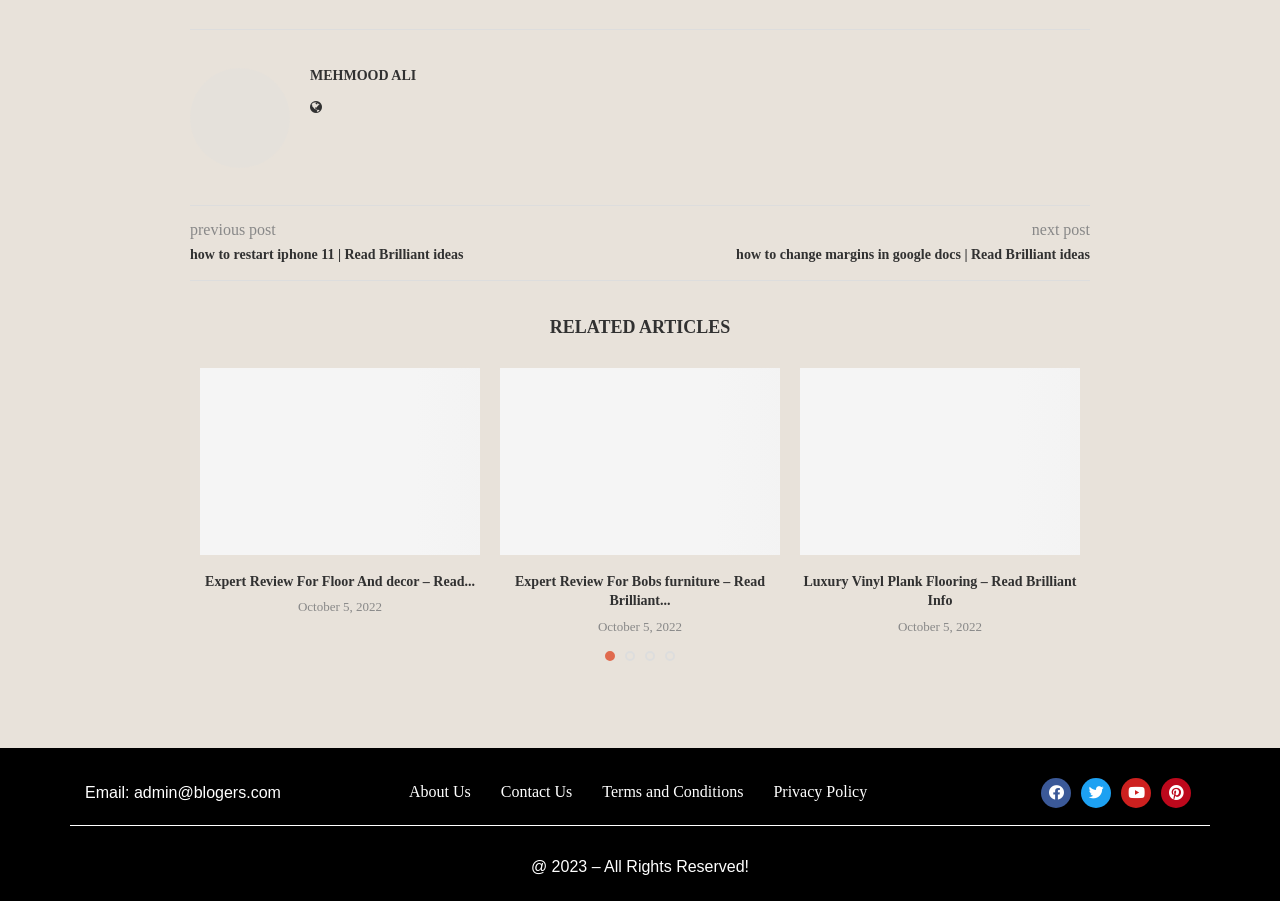Please determine the bounding box coordinates of the element to click in order to execute the following instruction: "Click on the 'MEHMOOD ALI' link". The coordinates should be four float numbers between 0 and 1, specified as [left, top, right, bottom].

[0.242, 0.075, 0.325, 0.093]